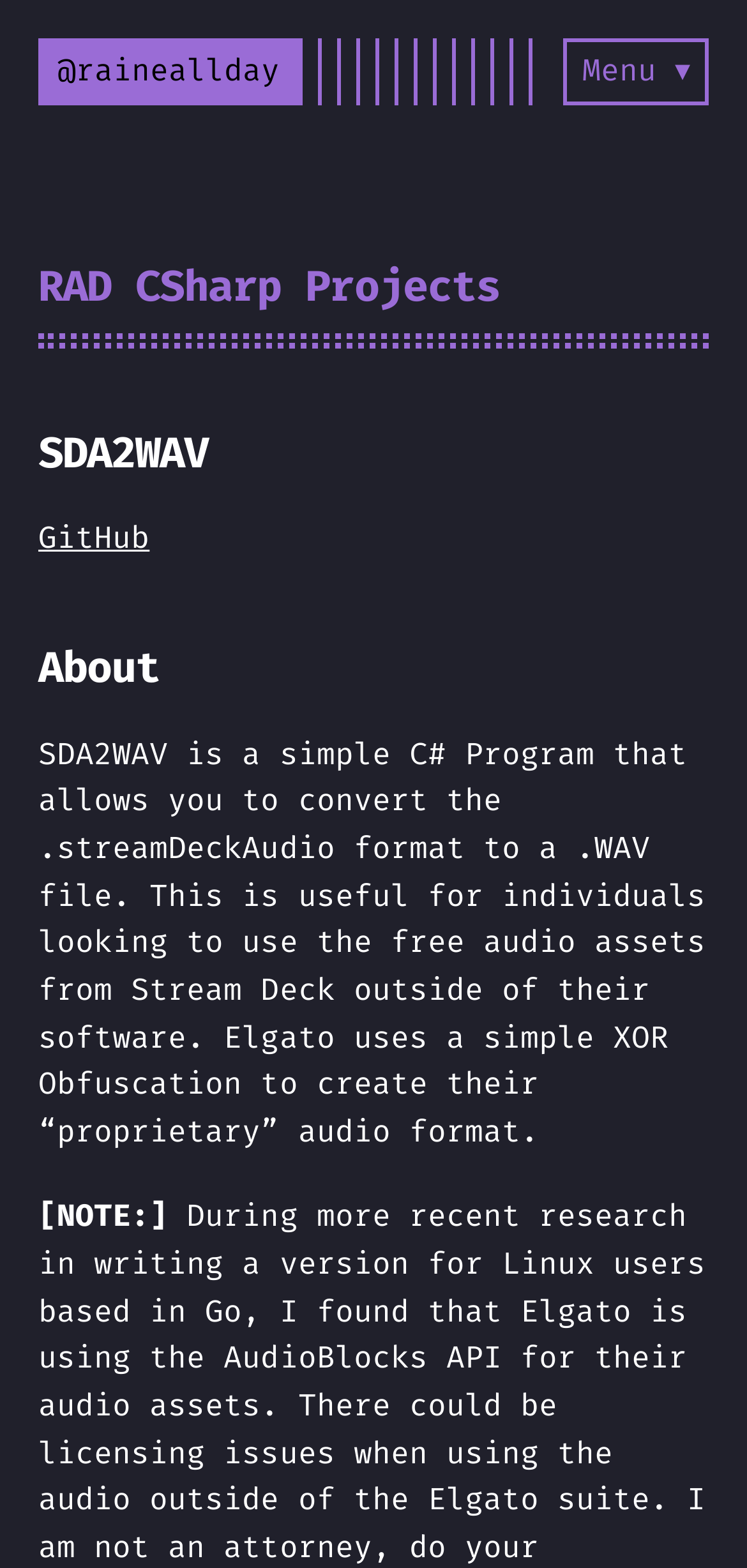What is the purpose of SDA2WAV?
Craft a detailed and extensive response to the question.

Based on the webpage content, SDA2WAV is a simple C# program that allows users to convert the .streamDeckAudio format to a .WAV file, which is useful for individuals looking to use the free audio assets from Stream Deck outside of their software.